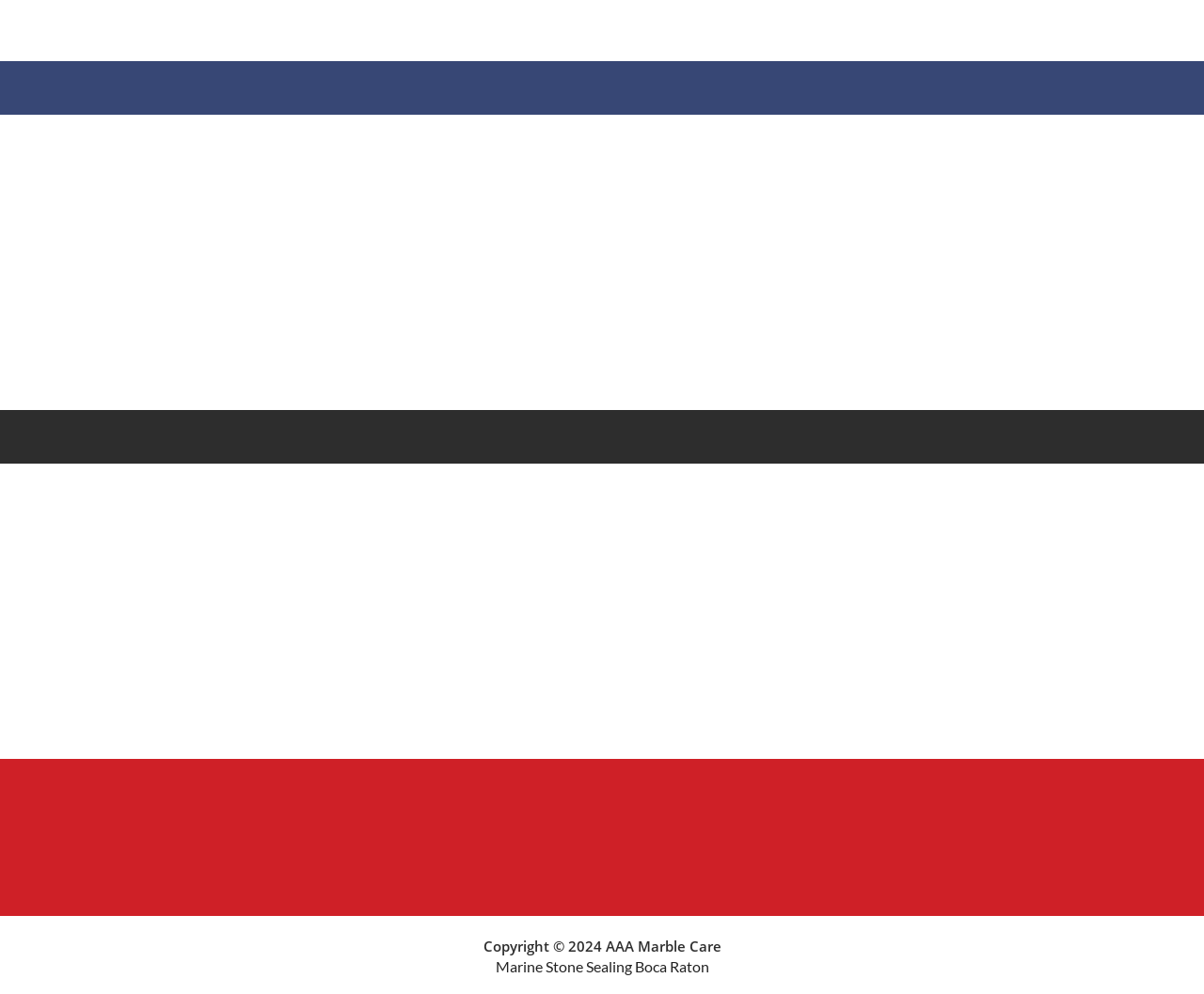What is the company name?
Using the details from the image, give an elaborate explanation to answer the question.

The company name is obtained from the text 'AAA Marble Care' which is located at the bottom of the webpage, near the copyright information.